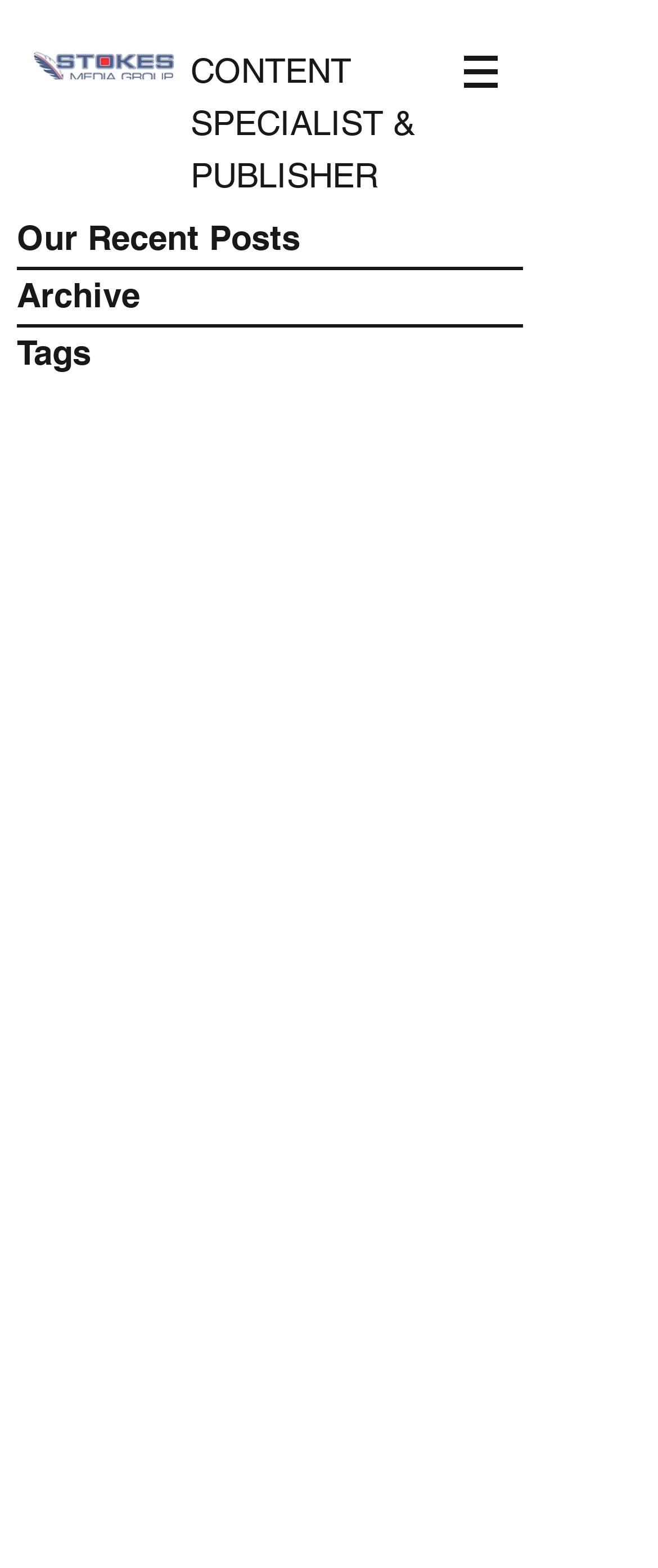Please provide a one-word or phrase answer to the question: 
How many categories are listed under the 'CONTENT SPECIALIST & PUBLISHER' heading?

3